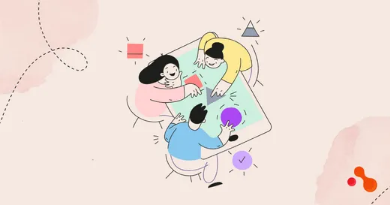Elaborate on the contents of the image in a comprehensive manner.

The illustration depicts a collaborative scene where three individuals are engaged around a large, touchscreen device, indicative of a digital brainstorming session. They interact with various colorful geometric shapes—rectangles, circles, and triangles—suggesting creativity and teamwork in a tech-centered environment. The characters exhibit diverse expressions and clothing colors: one person wears a pink top, another dons a yellow sweater, and the third is in a blue shirt. This vibrant and dynamic composition conveys themes of innovation, cooperation, and the interactive nature of design, making it an apt visual representation for topics related to app development and user experience optimization.